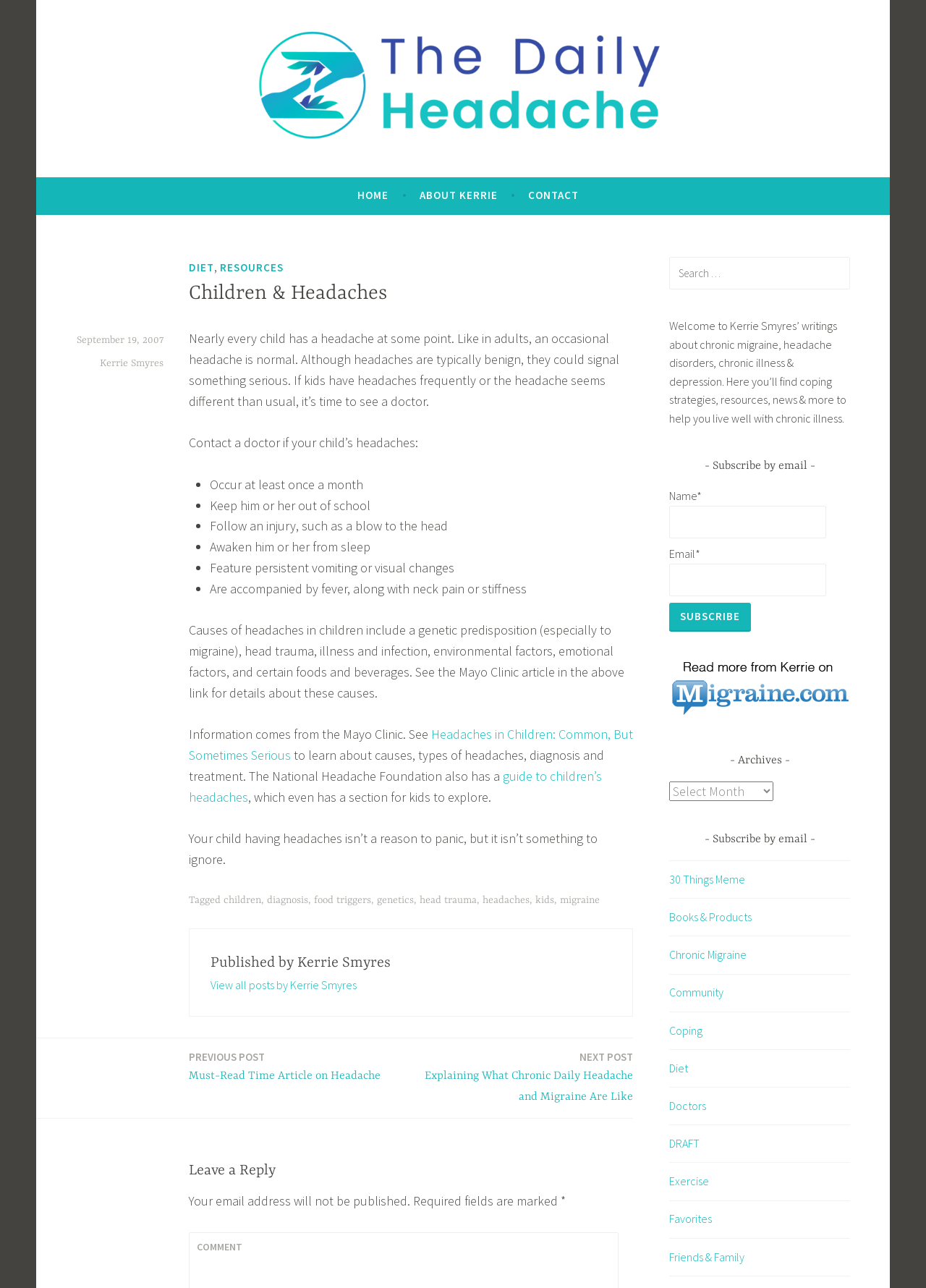Kindly determine the bounding box coordinates of the area that needs to be clicked to fulfill this instruction: "Subscribe to the newsletter".

None